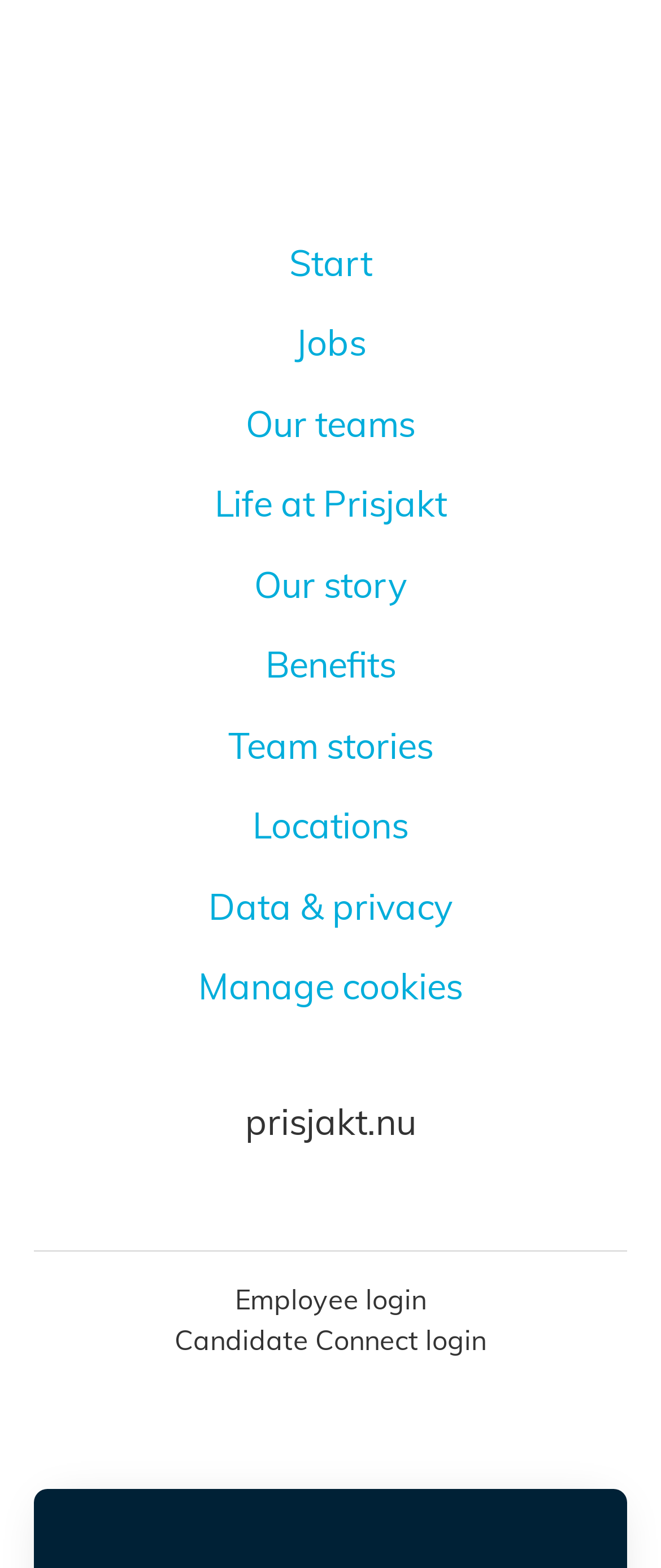Use one word or a short phrase to answer the question provided: 
What is the first link on the webpage?

Start